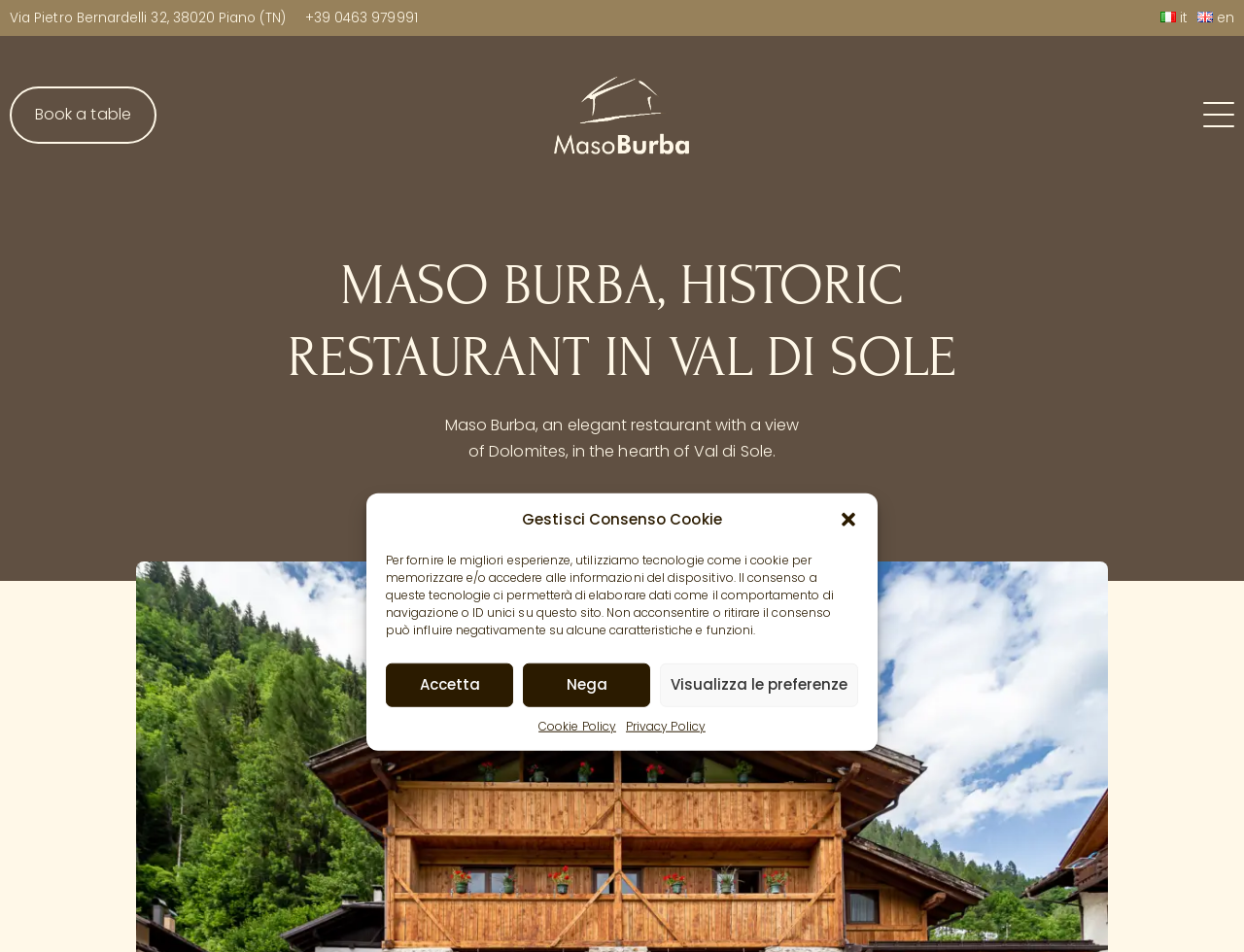Give the bounding box coordinates for this UI element: "Visualizza le preferenze". The coordinates should be four float numbers between 0 and 1, arranged as [left, top, right, bottom].

[0.53, 0.696, 0.69, 0.742]